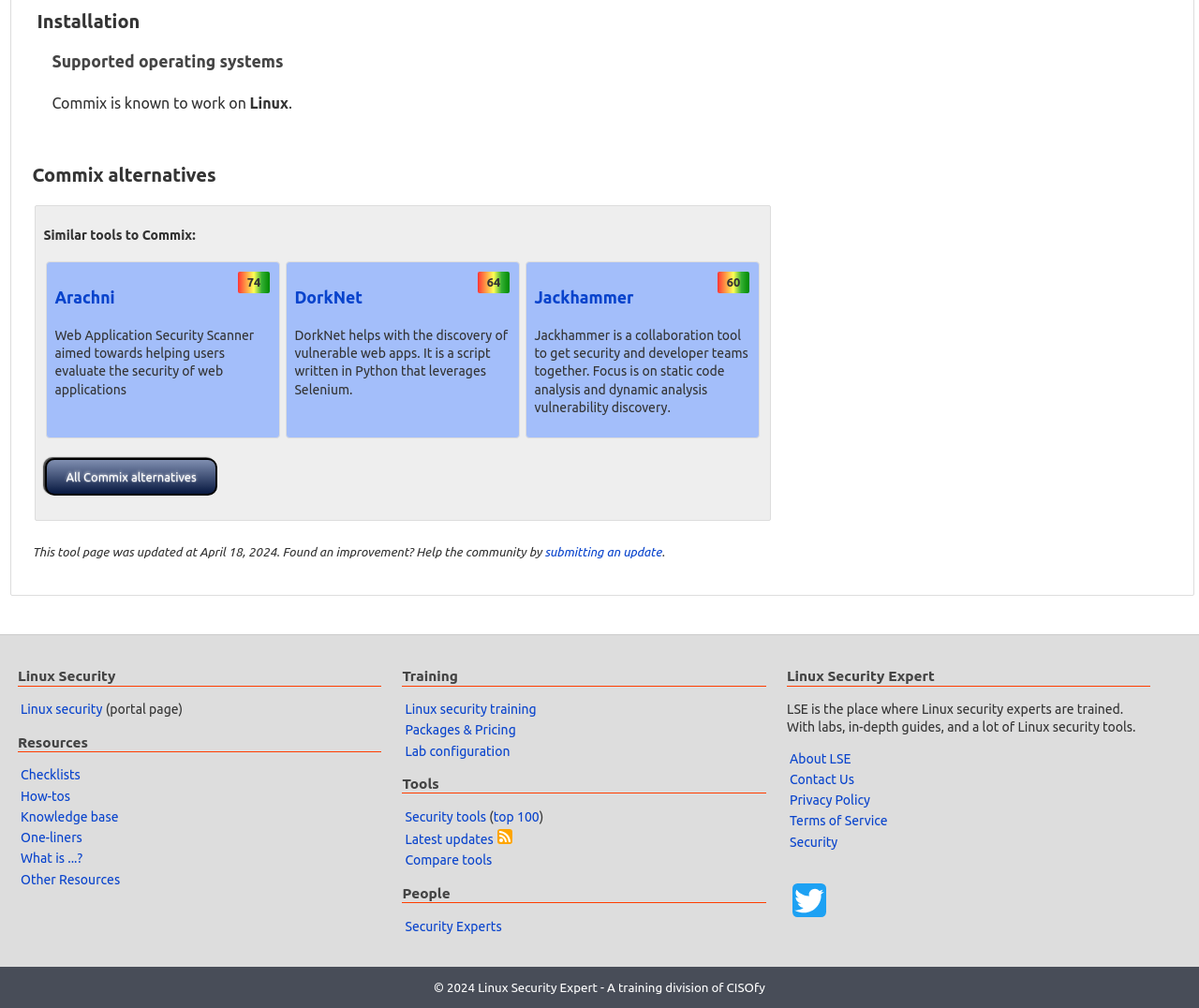Please answer the following question using a single word or phrase: 
What is the name of the training division of CISOfy?

Linux Security Expert